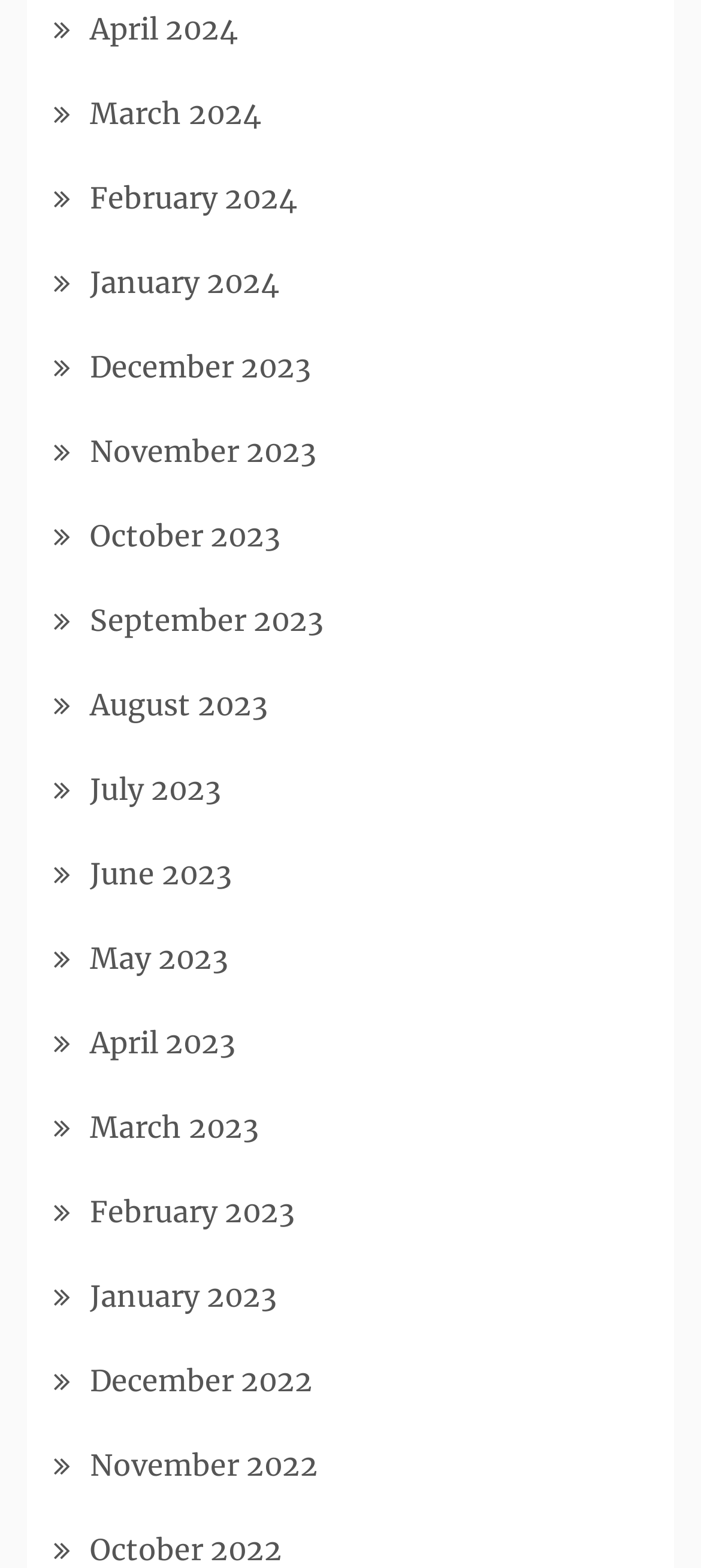How many months are listed?
From the image, provide a succinct answer in one word or a short phrase.

24